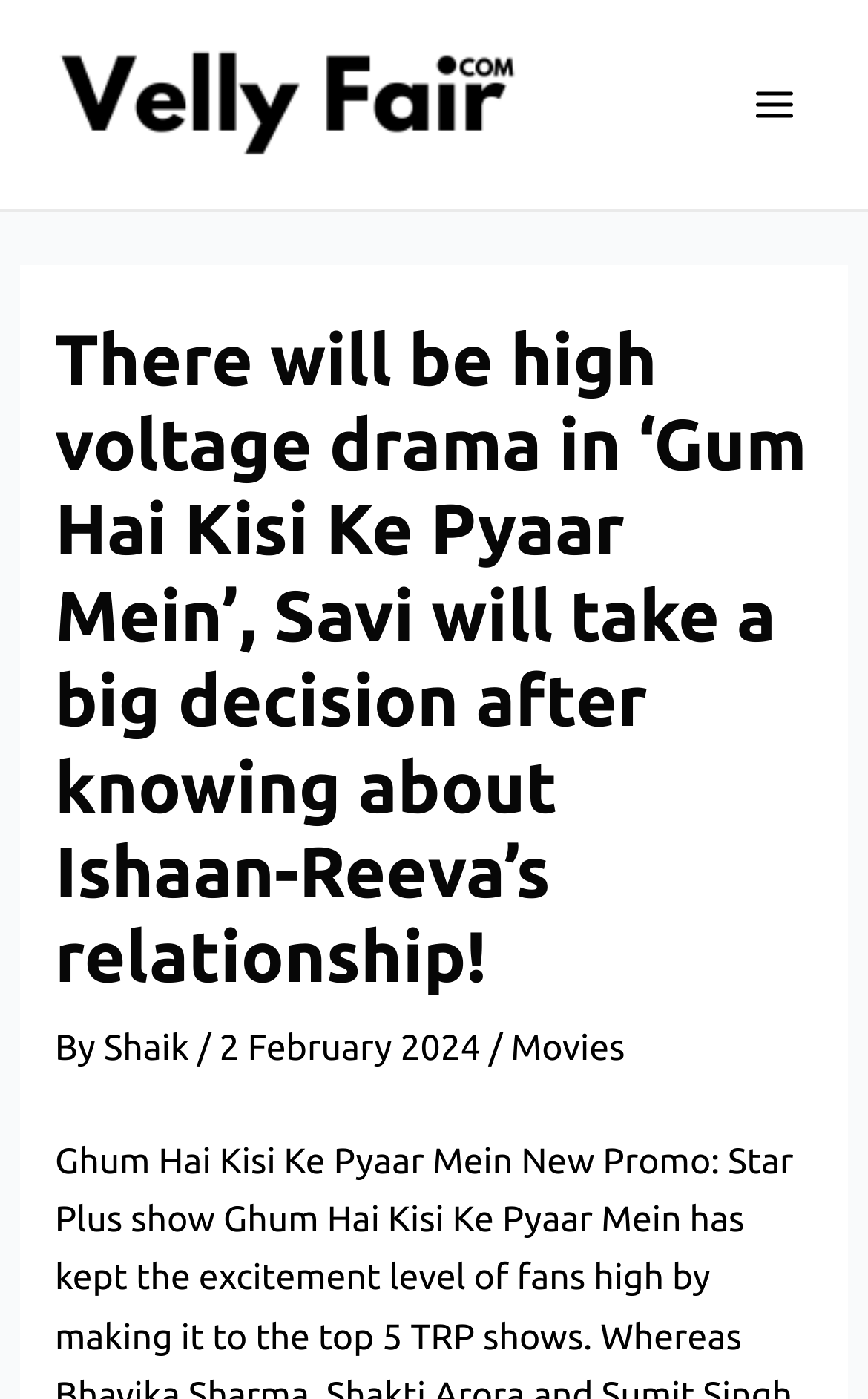What category does the article belong to?
Based on the visual details in the image, please answer the question thoroughly.

The category of the article can be found below the header, where it says 'Movies'. This indicates that the article belongs to the Movies category.